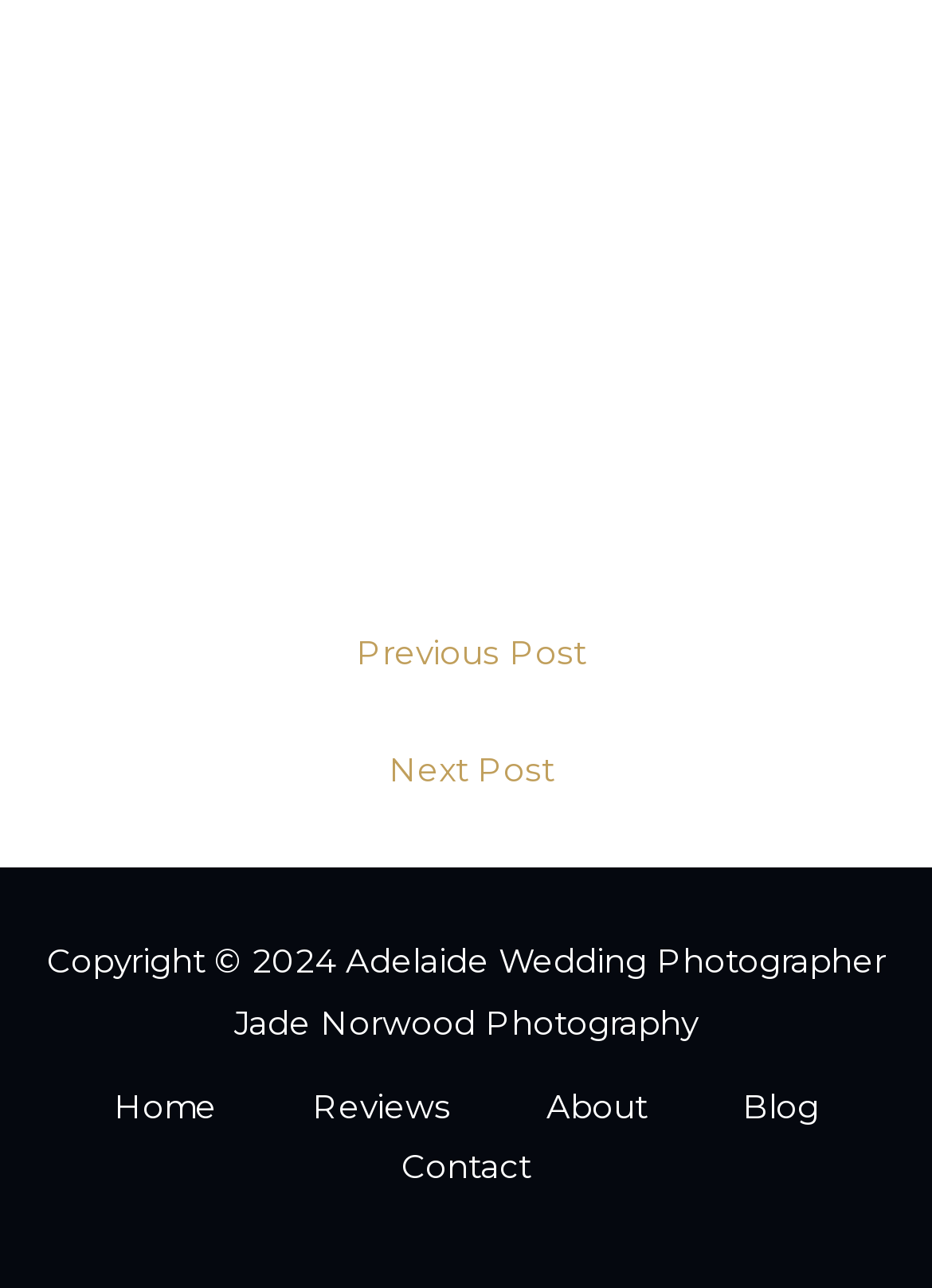With reference to the screenshot, provide a detailed response to the question below:
How many navigation links are there?

There are two navigation sections, 'Post navigation' and 'Site Navigation'. 'Post navigation' has 2 links, 'Previous Post' and 'Next Post', and 'Site Navigation' has 4 links, 'Home', 'Reviews', 'About', and 'Blog', and 'Contact'. Therefore, there are a total of 6 navigation links.